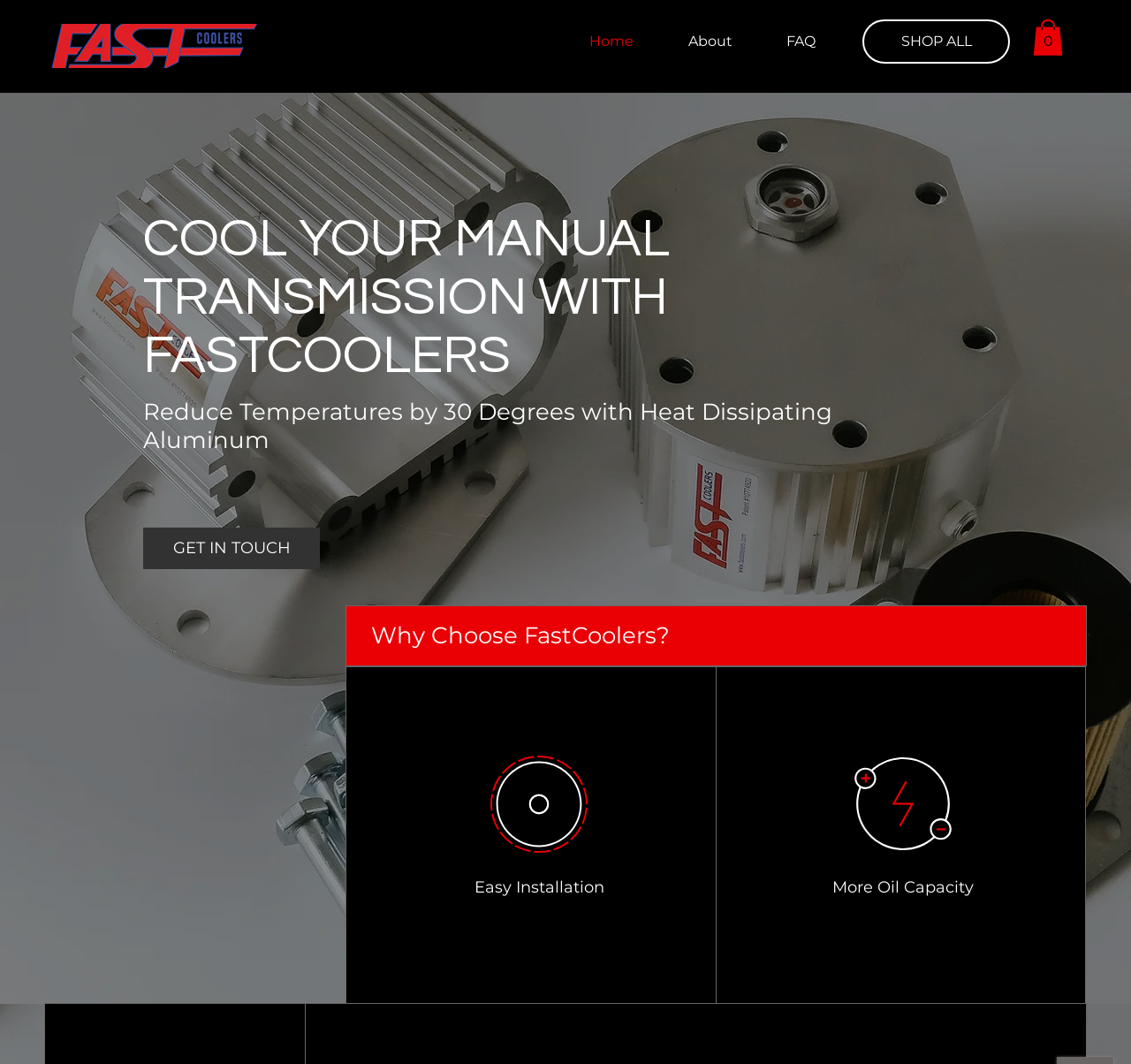Provide the bounding box coordinates of the HTML element described as: "FAQ". The bounding box coordinates should be four float numbers between 0 and 1, i.e., [left, top, right, bottom].

[0.671, 0.018, 0.745, 0.06]